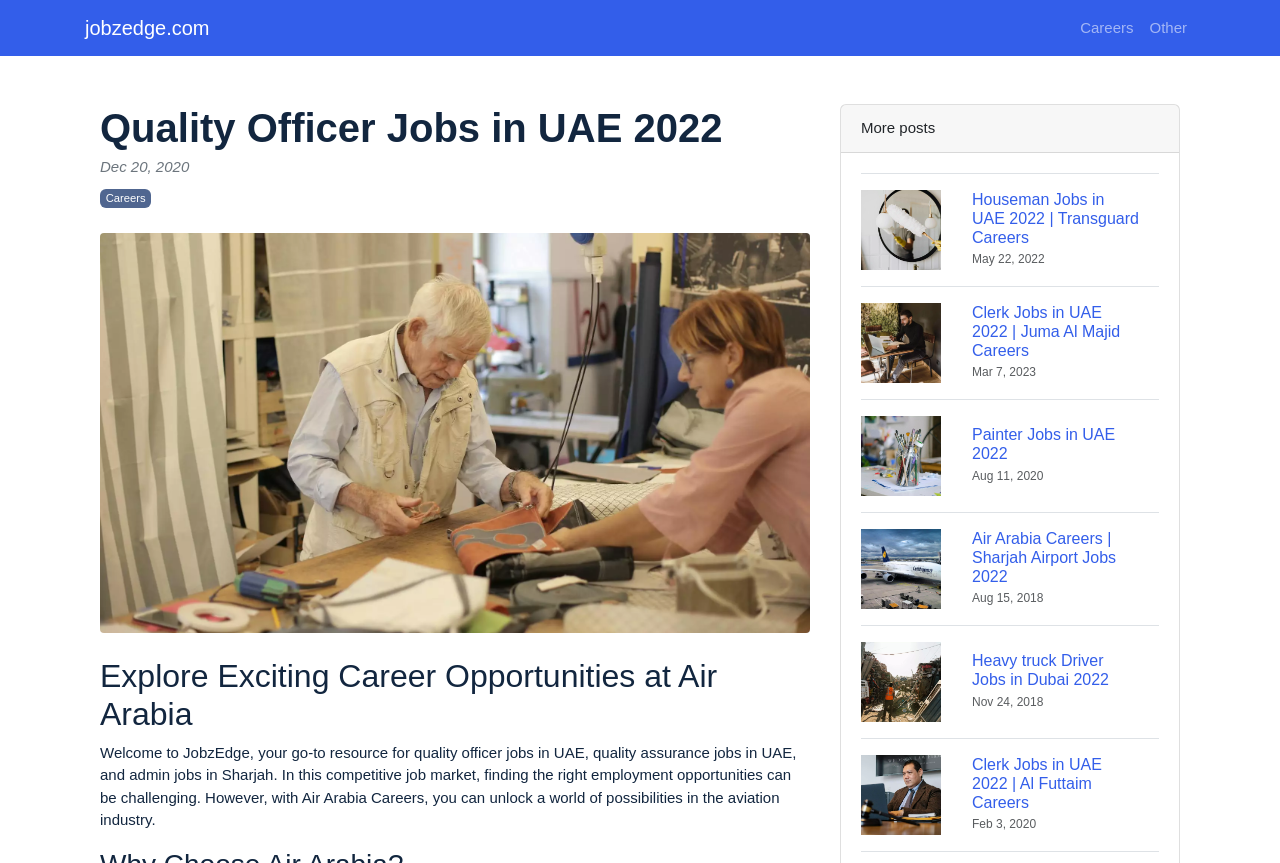Please find the bounding box coordinates in the format (top-left x, top-left y, bottom-right x, bottom-right y) for the given element description. Ensure the coordinates are floating point numbers between 0 and 1. Description: jobzedge.com

[0.066, 0.009, 0.164, 0.056]